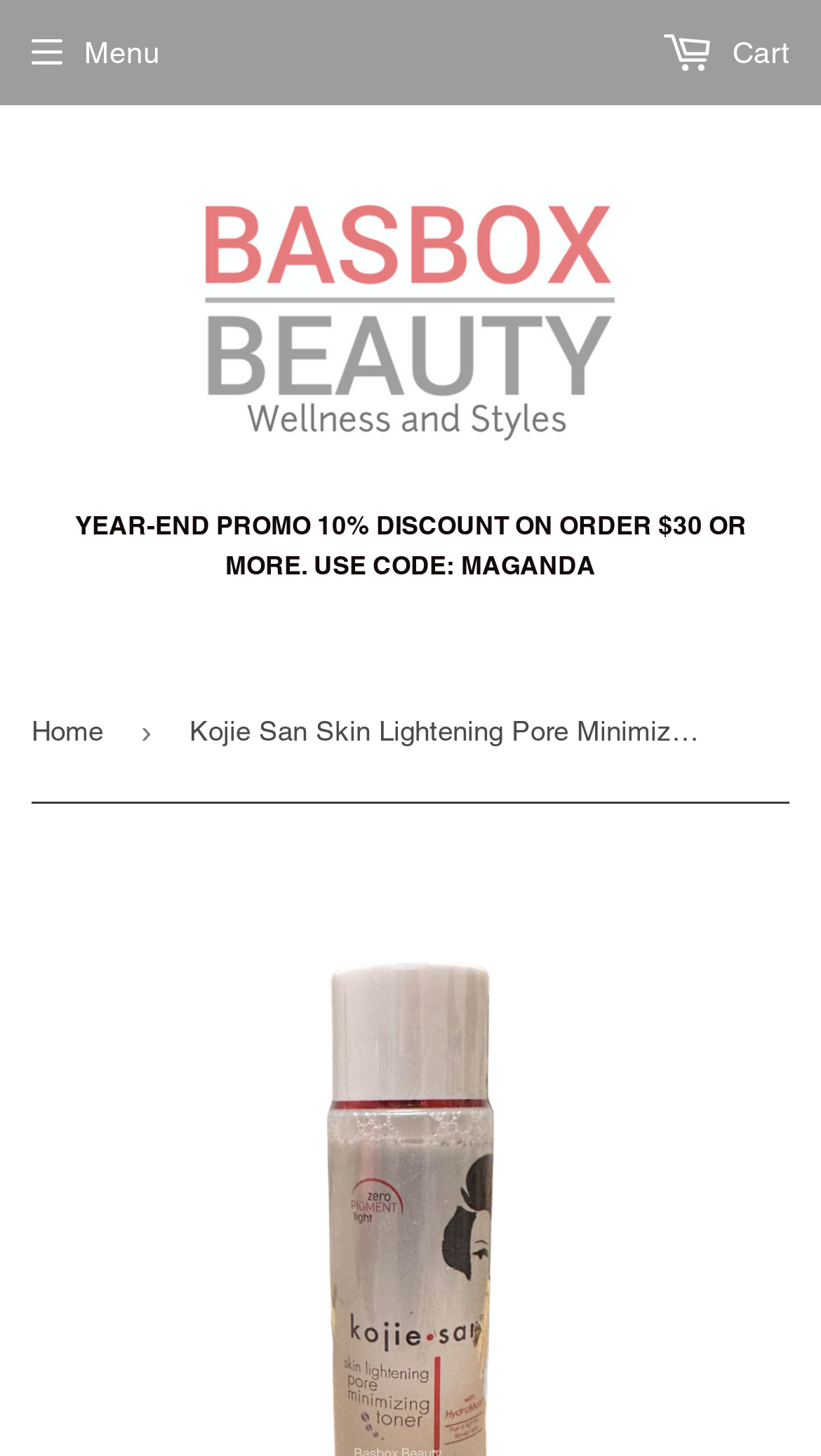Answer the question with a brief word or phrase:
What is the position of the Cart link?

Right